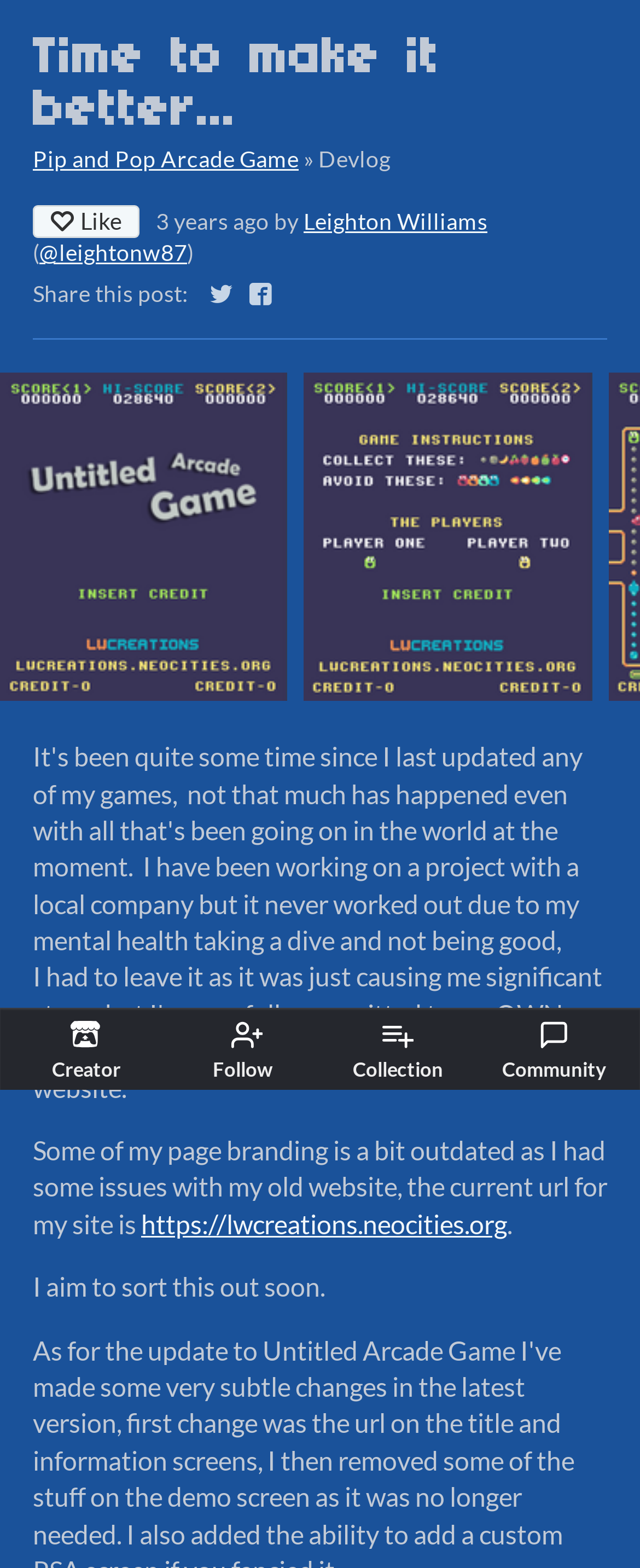What is the current URL of the creator's website?
Craft a detailed and extensive response to the question.

The current URL of the creator's website is mentioned in the text 'the current url for my site is https://lwcreations.neocities.org' which is located in the middle of the webpage.